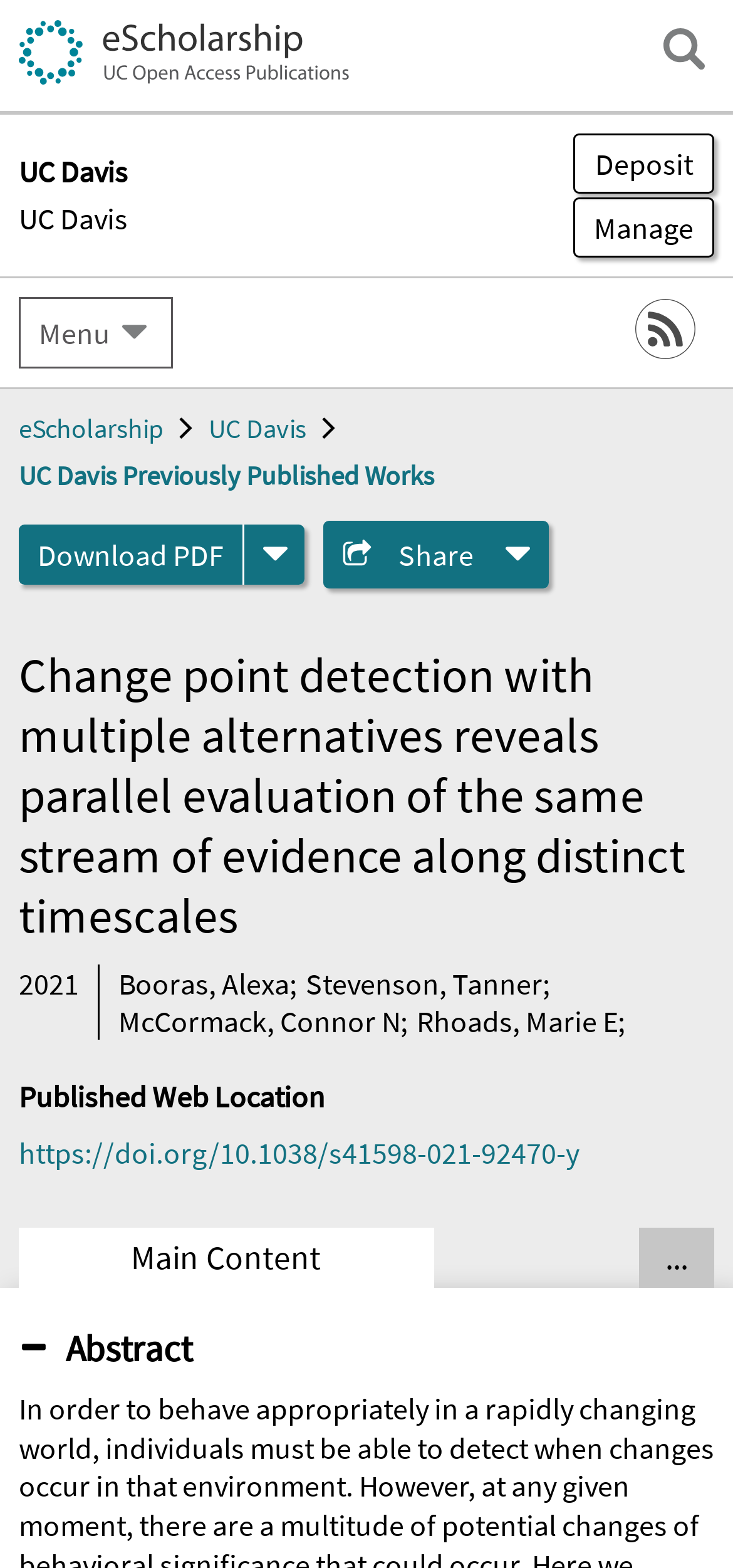Give a one-word or phrase response to the following question: What is the name of the scholarship?

eScholarship